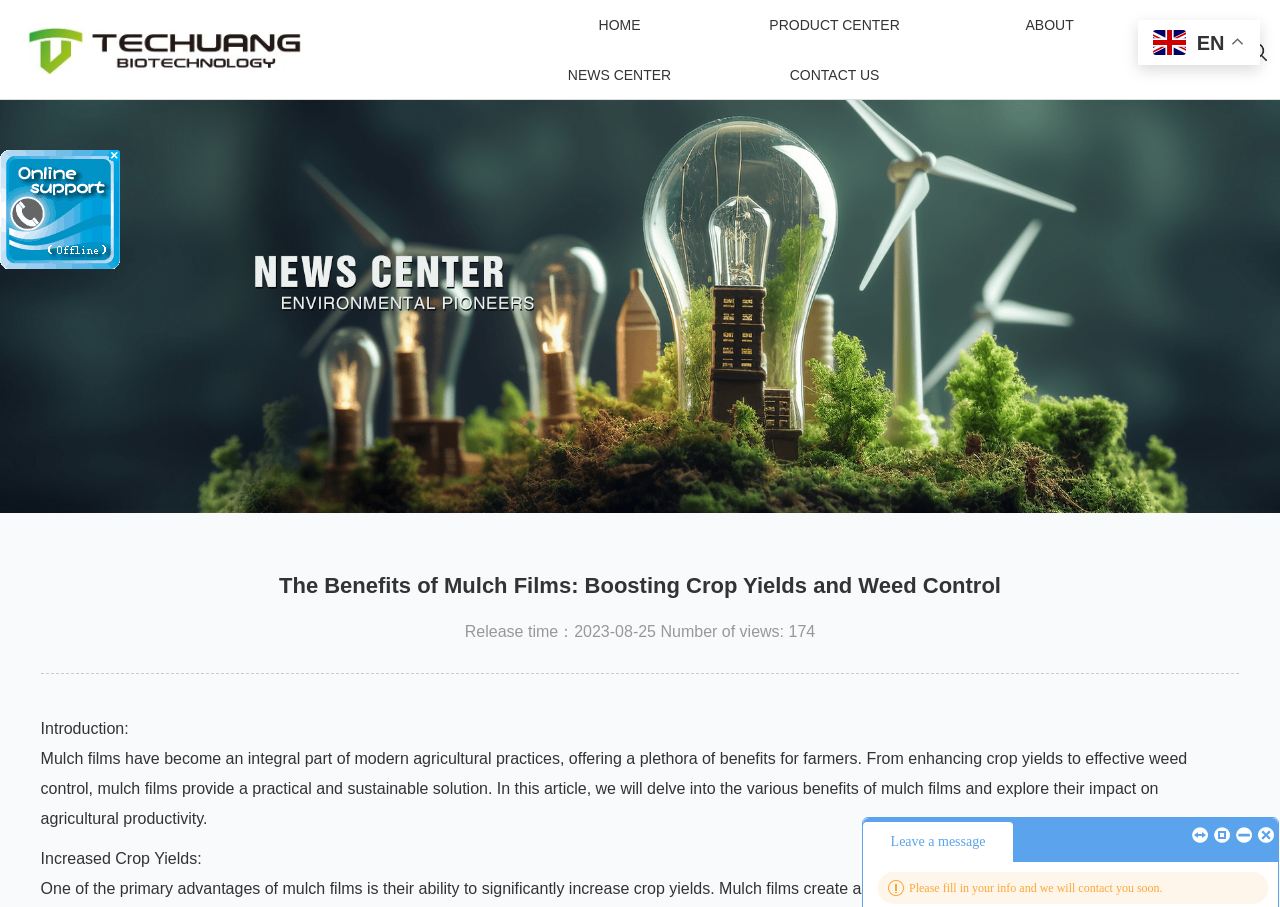Give a succinct answer to this question in a single word or phrase: 
What is the release time of the article?

2023-08-25